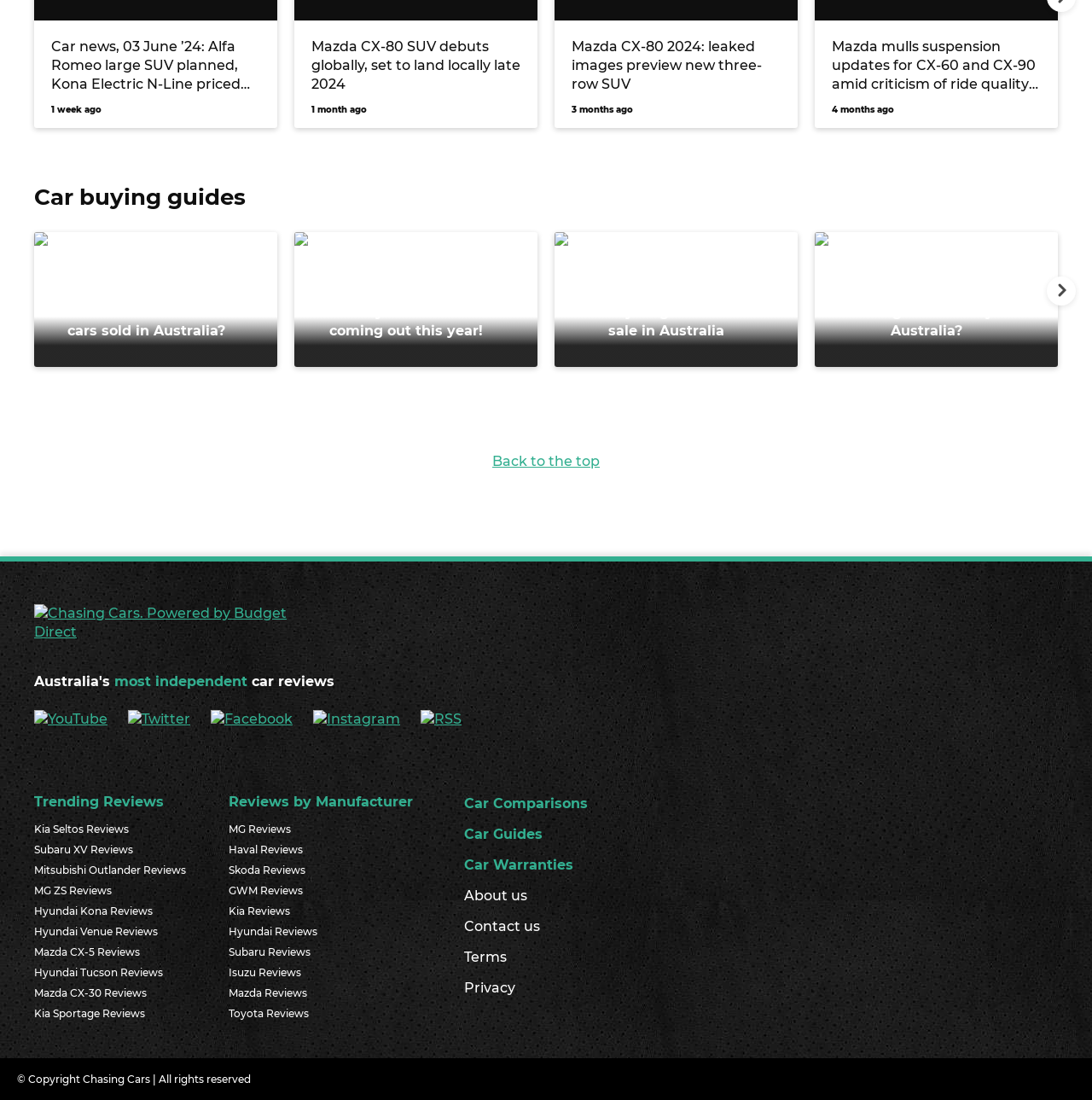Identify the bounding box of the UI element described as follows: "Subaru XV Reviews". Provide the coordinates as four float numbers in the range of 0 to 1 [left, top, right, bottom].

[0.031, 0.763, 0.17, 0.782]